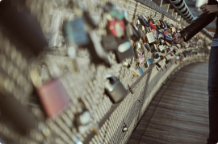Illustrate the image with a detailed caption.

The image captures a close-up view of a bridge adorned with numerous locks attached to a metal railing. The locks vary in size, color, and design, showcasing a vibrant display of personal mementos or symbols of love, often seen in places where couples attach padlocks as a sign of their commitment. In the foreground, a person’s hand can be seen reaching towards the locks, suggesting an intention to add another lock or perhaps to admire the collection. The background features a blurred perspective of the bridge and the surrounding environment, enhancing the sense of a cherished location filled with stories and memories. The overall atmosphere conveys a blend of romance and nostalgia, highlighting the significance of these locks as tokens of enduring connections.